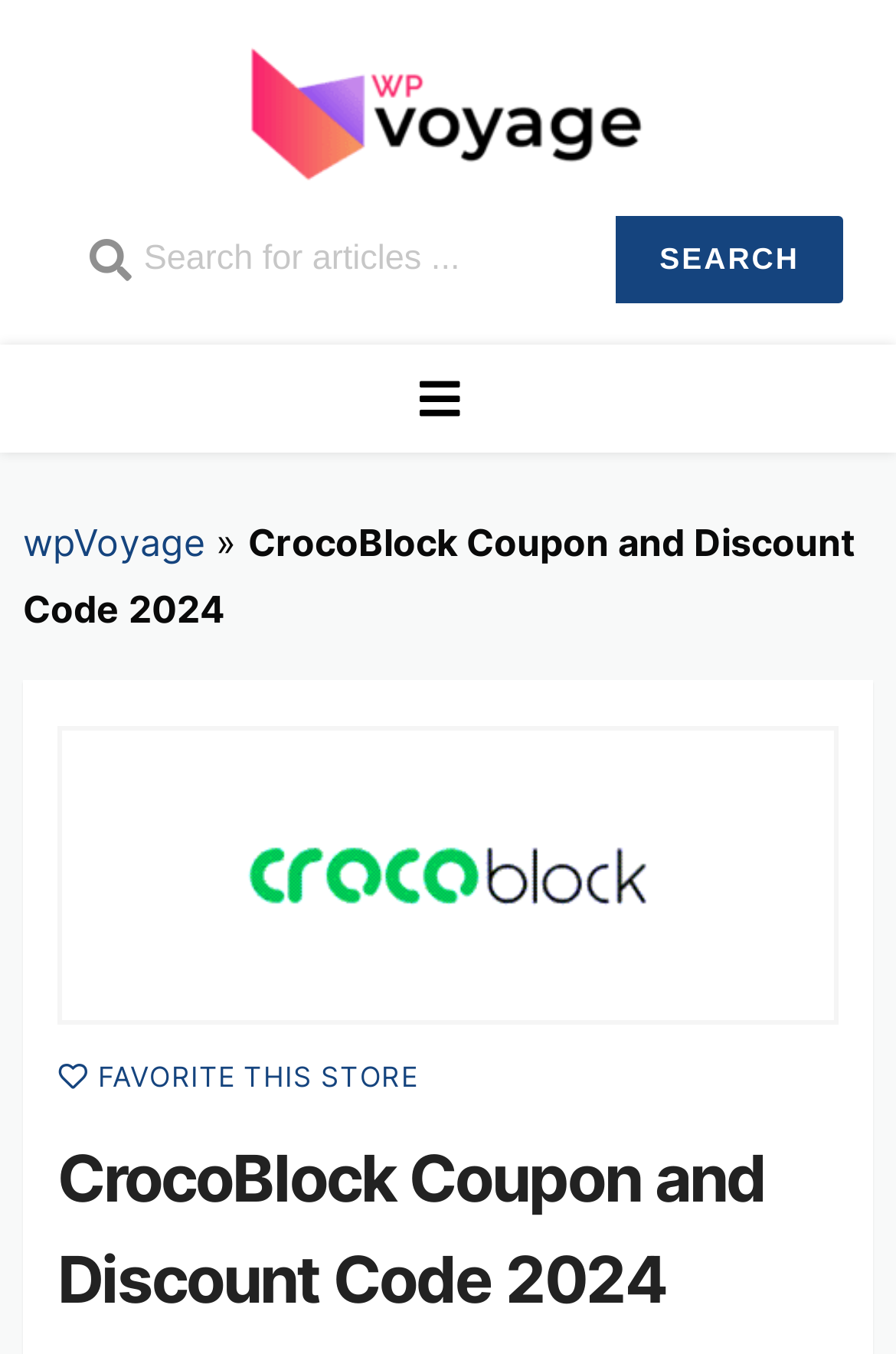Is the image associated with the 'CrocoBlock Coupon' link a logo?
Look at the image and provide a short answer using one word or a phrase.

Yes